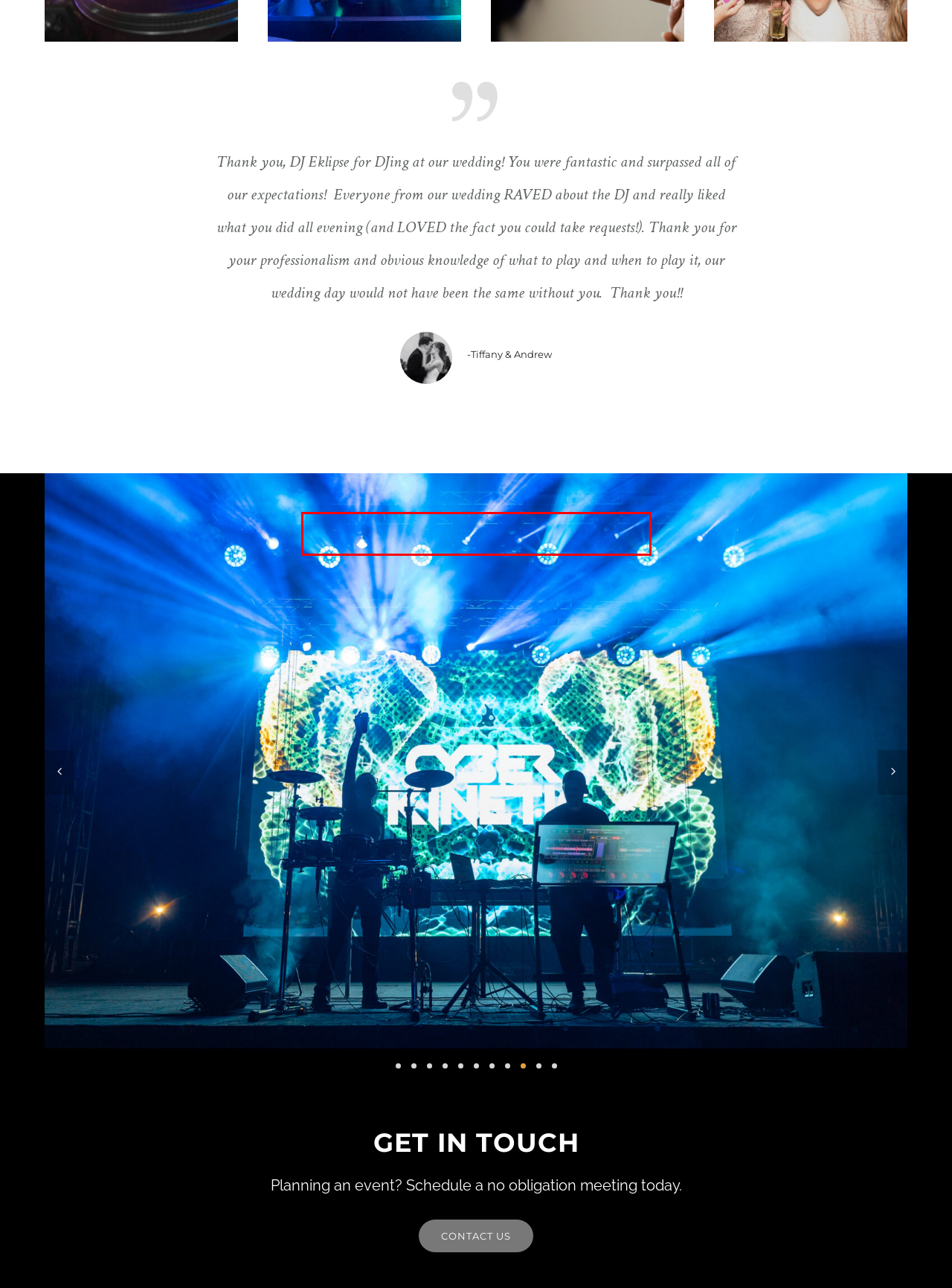You have a screenshot of a webpage where a UI element is enclosed in a red rectangle. Perform OCR to capture the text inside this red rectangle.

If it has to do with events, we’ve got you covered. If it’s not a service we offer, we can help you find what you’re looking for.